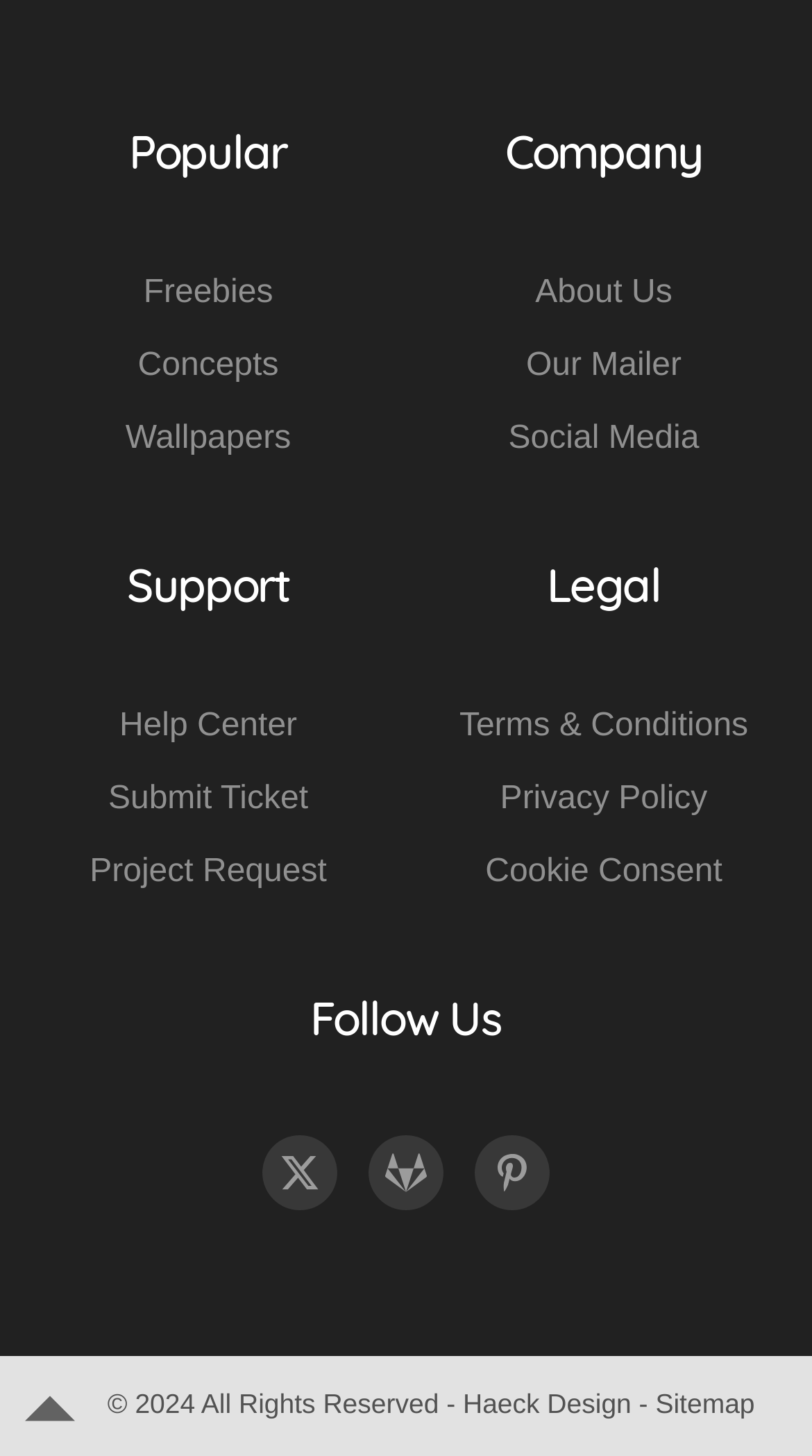Provide the bounding box coordinates for the specified HTML element described in this description: "Cookie Consent". The coordinates should be four float numbers ranging from 0 to 1, in the format [left, top, right, bottom].

[0.598, 0.586, 0.89, 0.611]